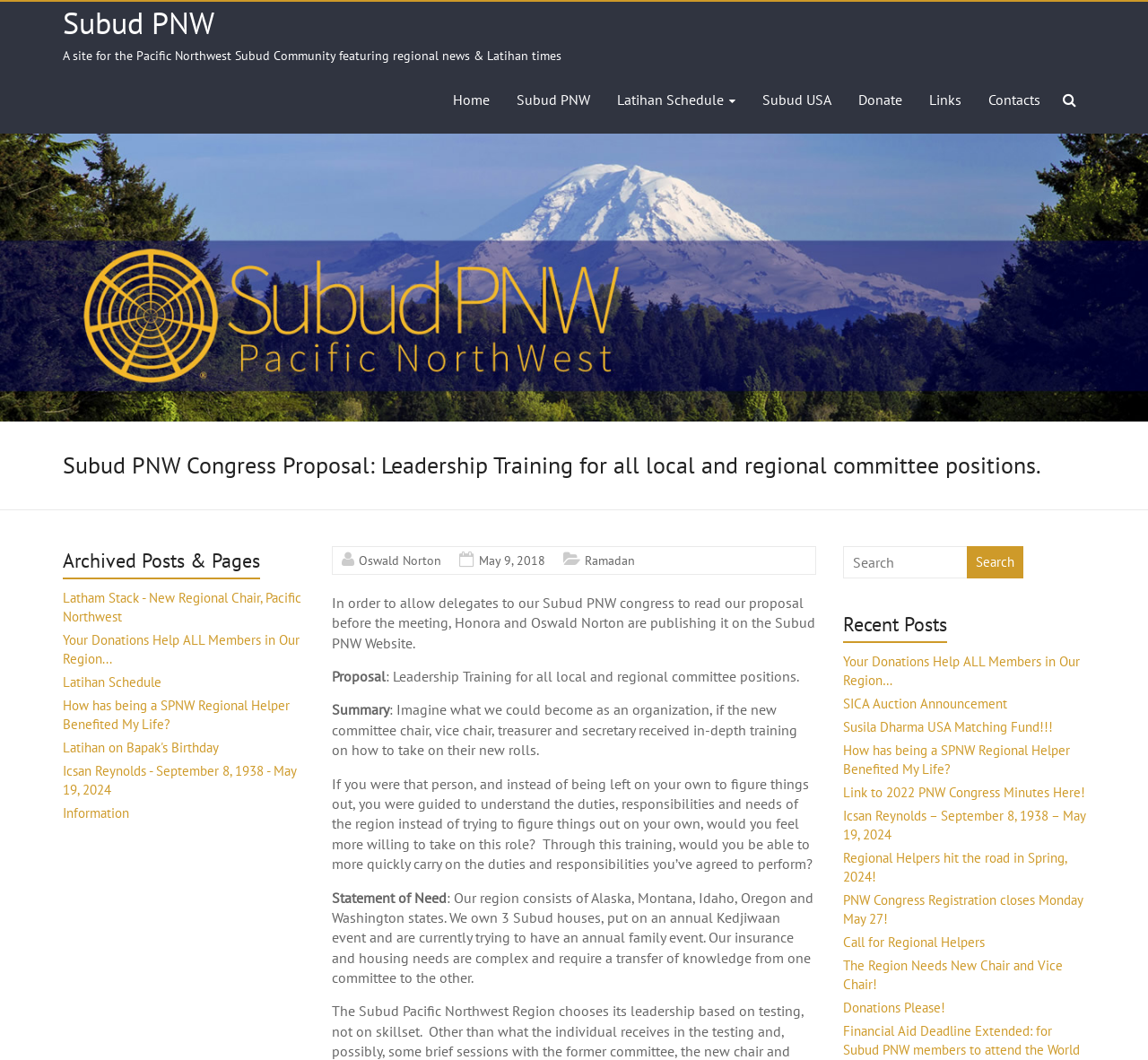What is the purpose of the proposal?
Give a detailed response to the question by analyzing the screenshot.

The purpose of the proposal can be inferred from the text, which states 'Proposal: Leadership Training for all local and regional committee positions.' This suggests that the proposal is aimed at providing training for leaders in the Subud PNW community.